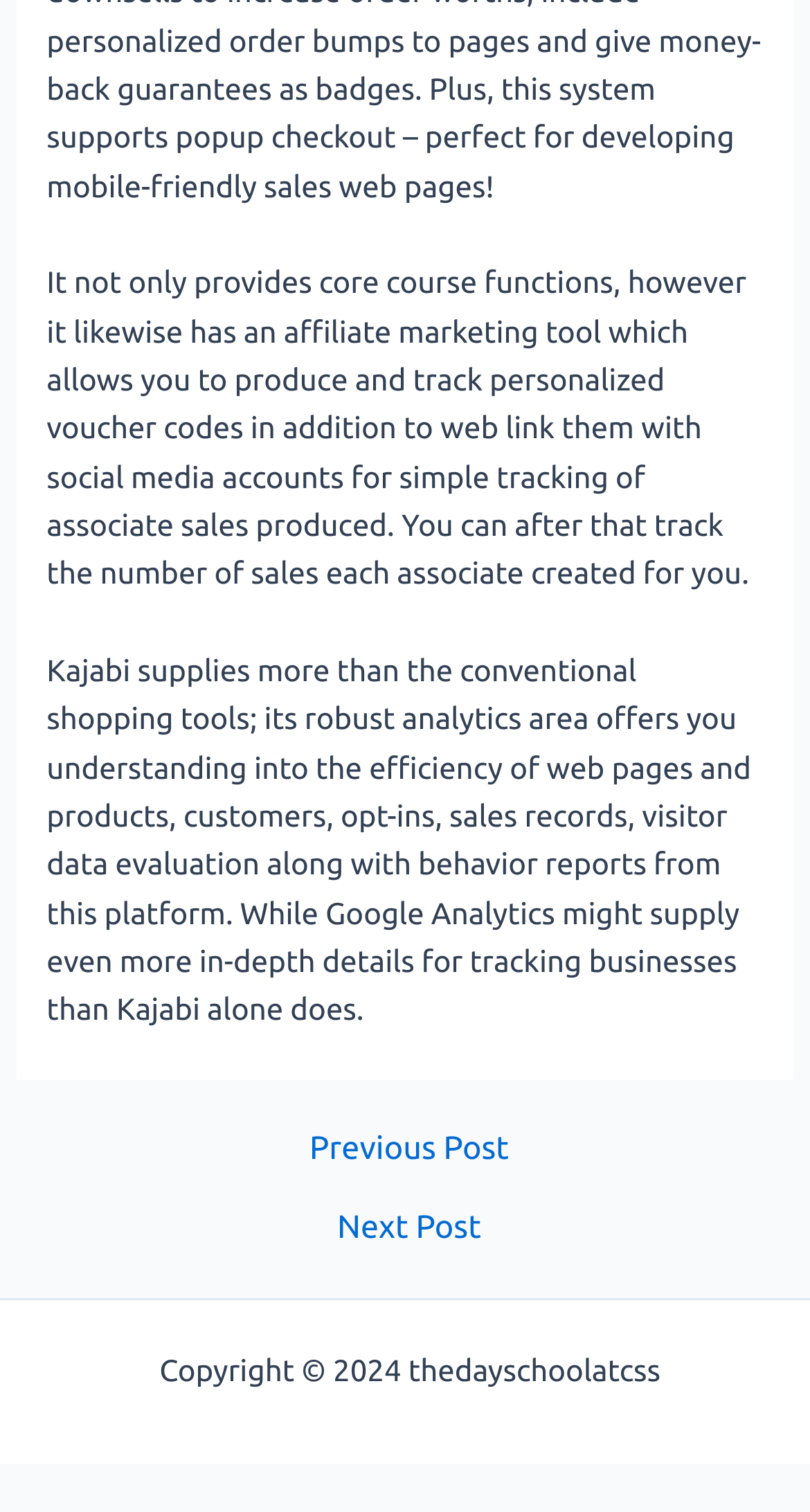Respond to the following query with just one word or a short phrase: 
How many navigation links are there?

2